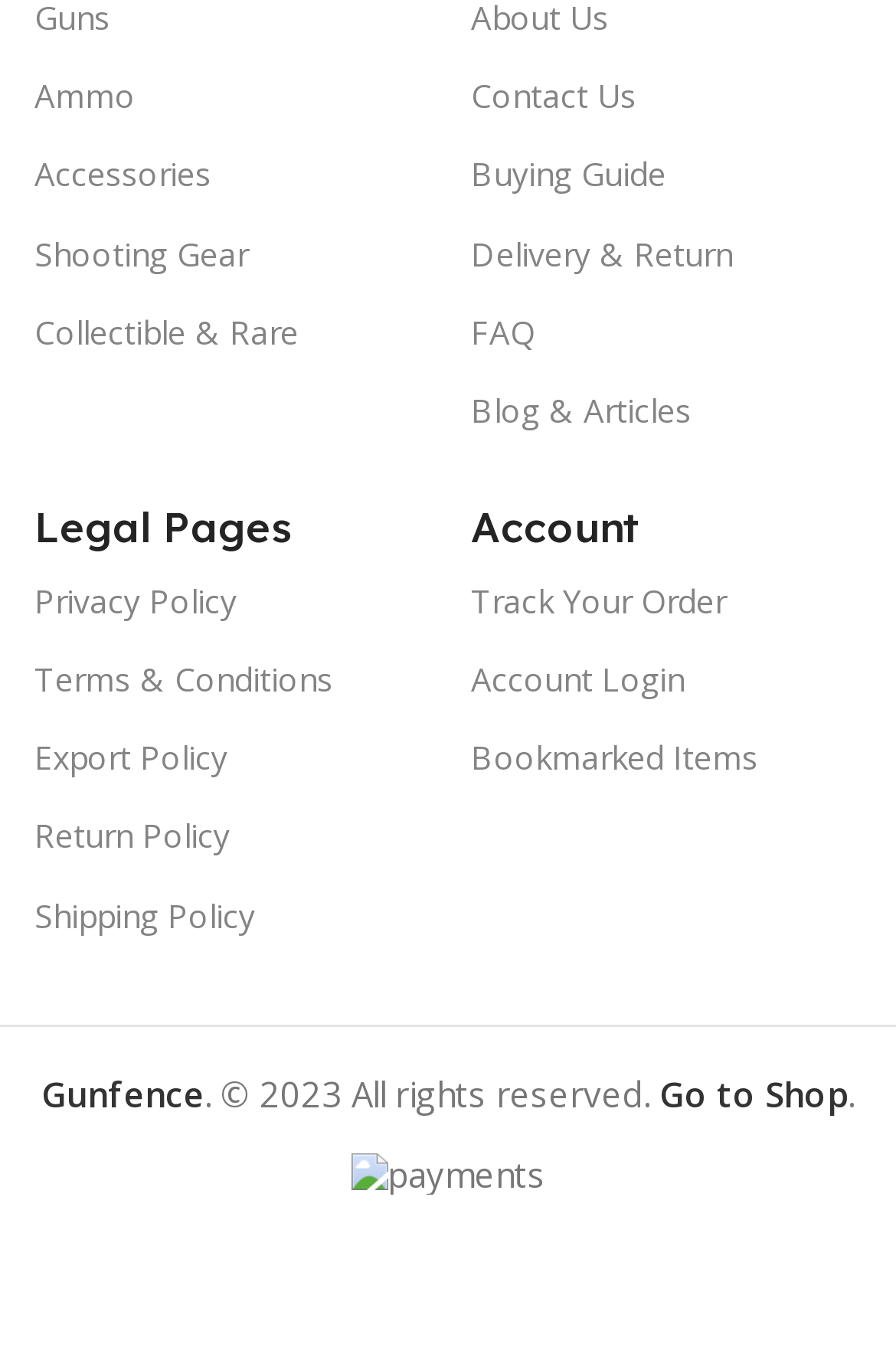Please identify the coordinates of the bounding box for the clickable region that will accomplish this instruction: "View Collectible & Rare".

[0.038, 0.215, 0.474, 0.272]